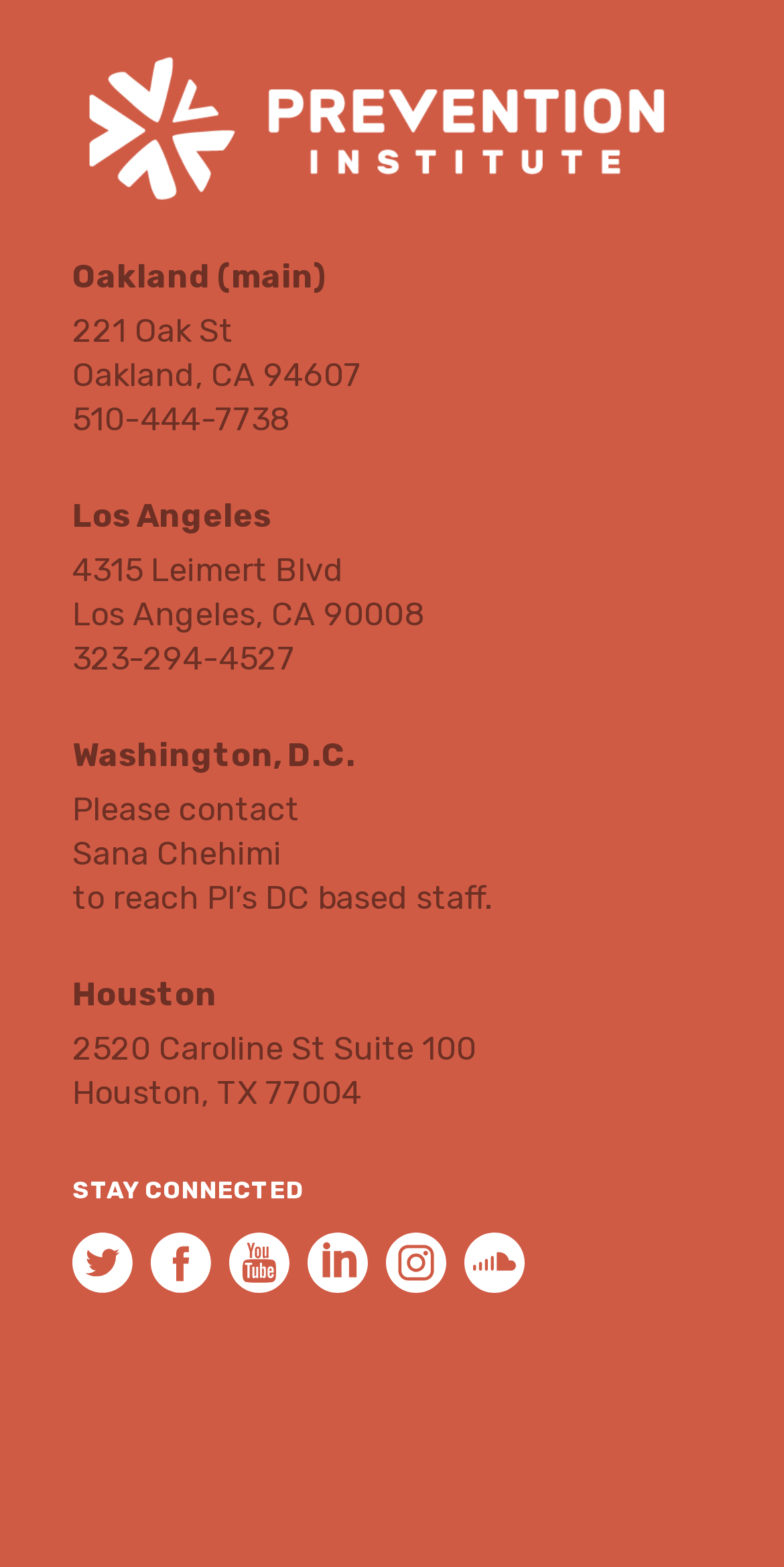Give a concise answer using only one word or phrase for this question:
What is the address of the Oakland location?

221 Oak St, Oakland, CA 94607